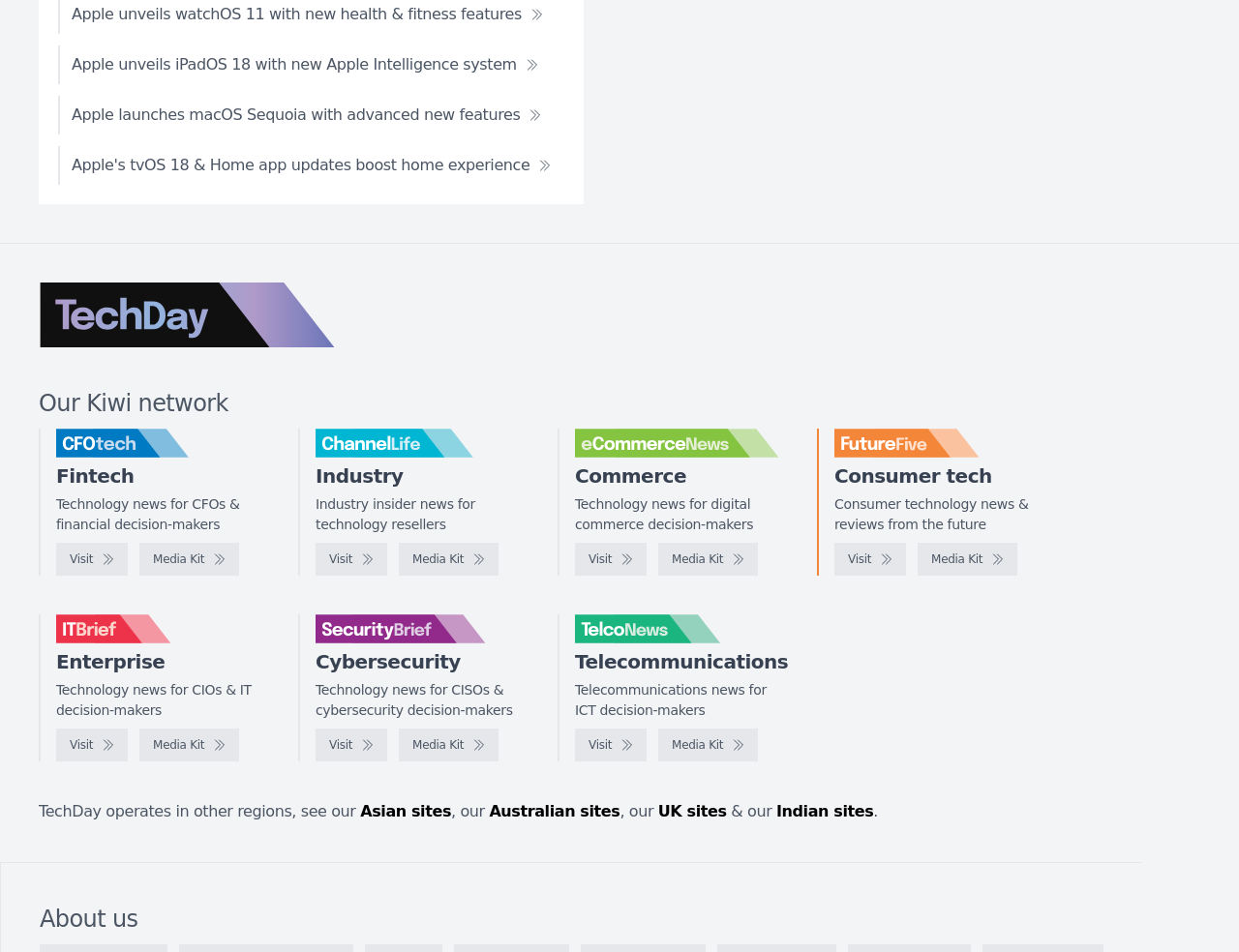Locate the bounding box coordinates of the element to click to perform the following action: 'Explore the blog'. The coordinates should be given as four float values between 0 and 1, in the form of [left, top, right, bottom].

None